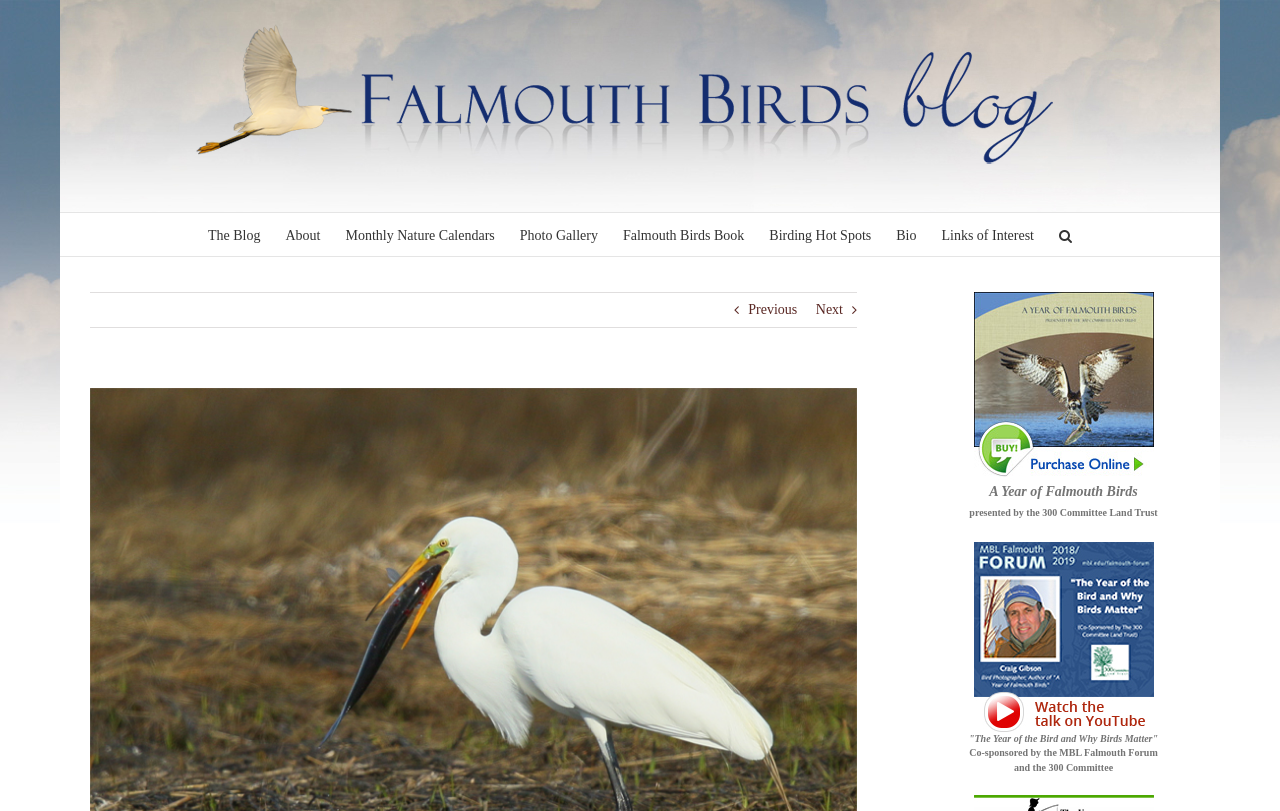Find the bounding box of the web element that fits this description: "Falmouth Birds Book".

[0.487, 0.263, 0.581, 0.316]